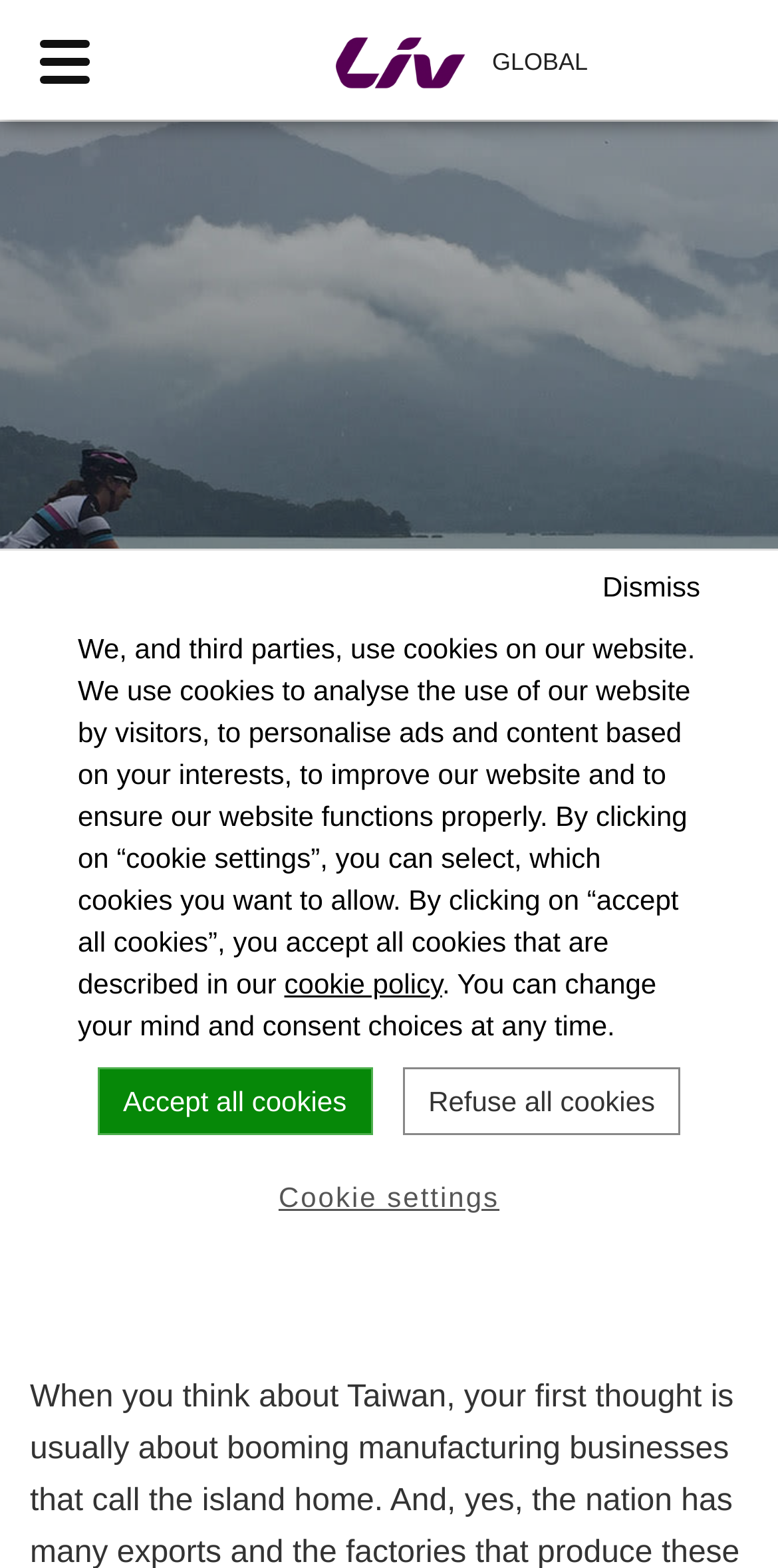Identify the bounding box coordinates for the UI element that matches this description: "Refuse all cookies".

[0.517, 0.681, 0.875, 0.724]